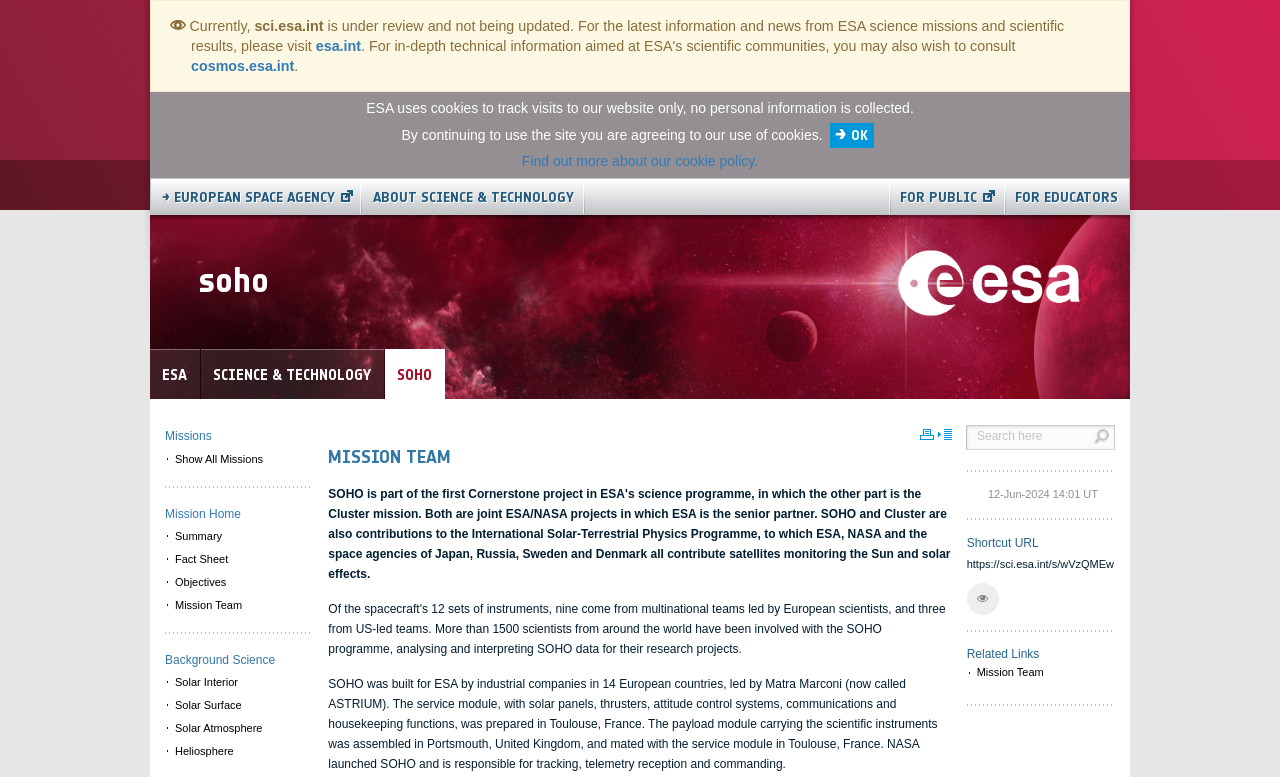Provide a thorough and detailed response to the question by examining the image: 
What is the date and time of the last update?

The date and time of the last update can be found in the text element with the text '12-Jun-2024 14:01 UT' at coordinates [0.772, 0.628, 0.858, 0.644].